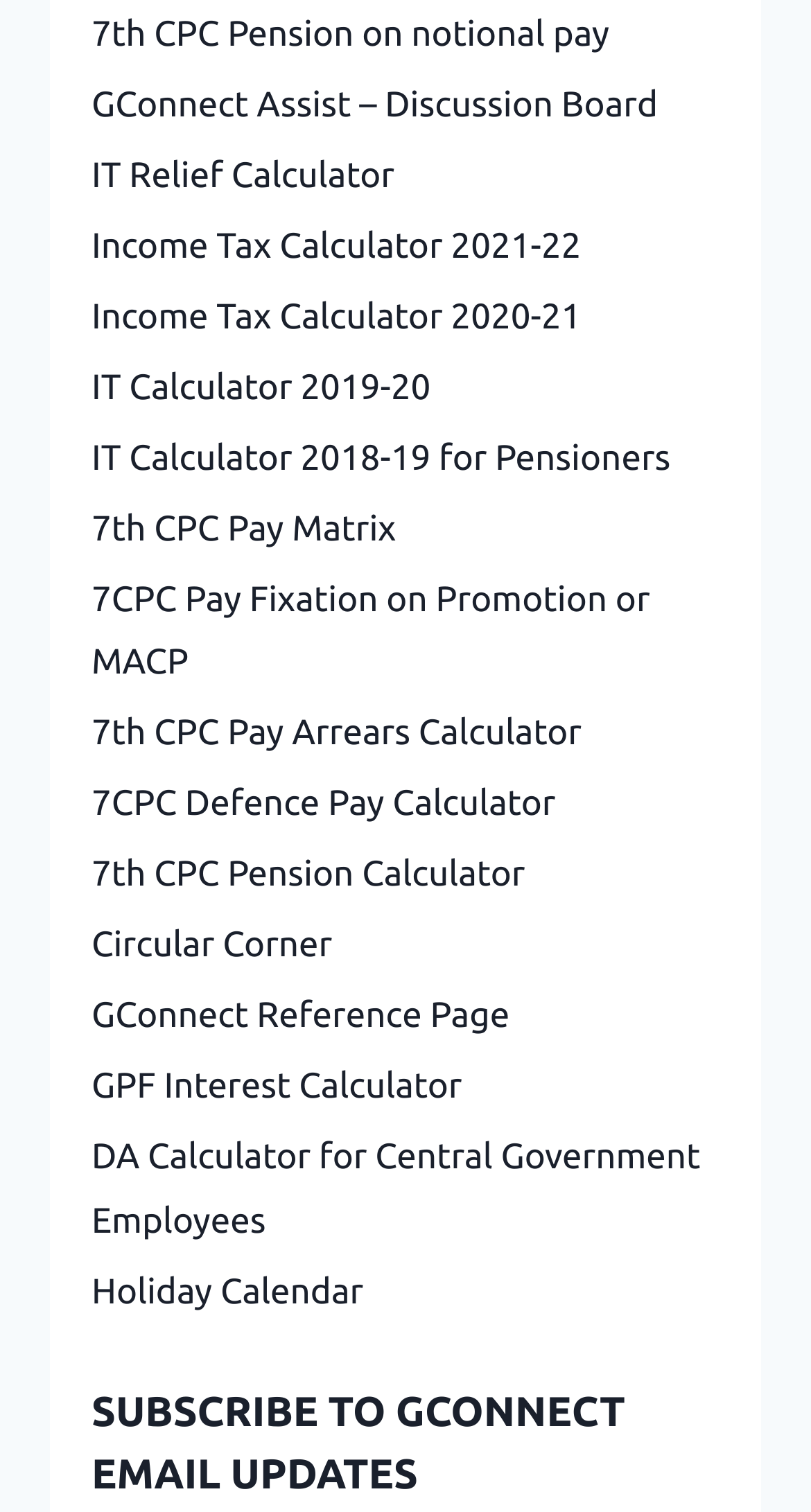Please indicate the bounding box coordinates of the element's region to be clicked to achieve the instruction: "View 7th CPC Pay Matrix". Provide the coordinates as four float numbers between 0 and 1, i.e., [left, top, right, bottom].

[0.113, 0.327, 0.887, 0.374]